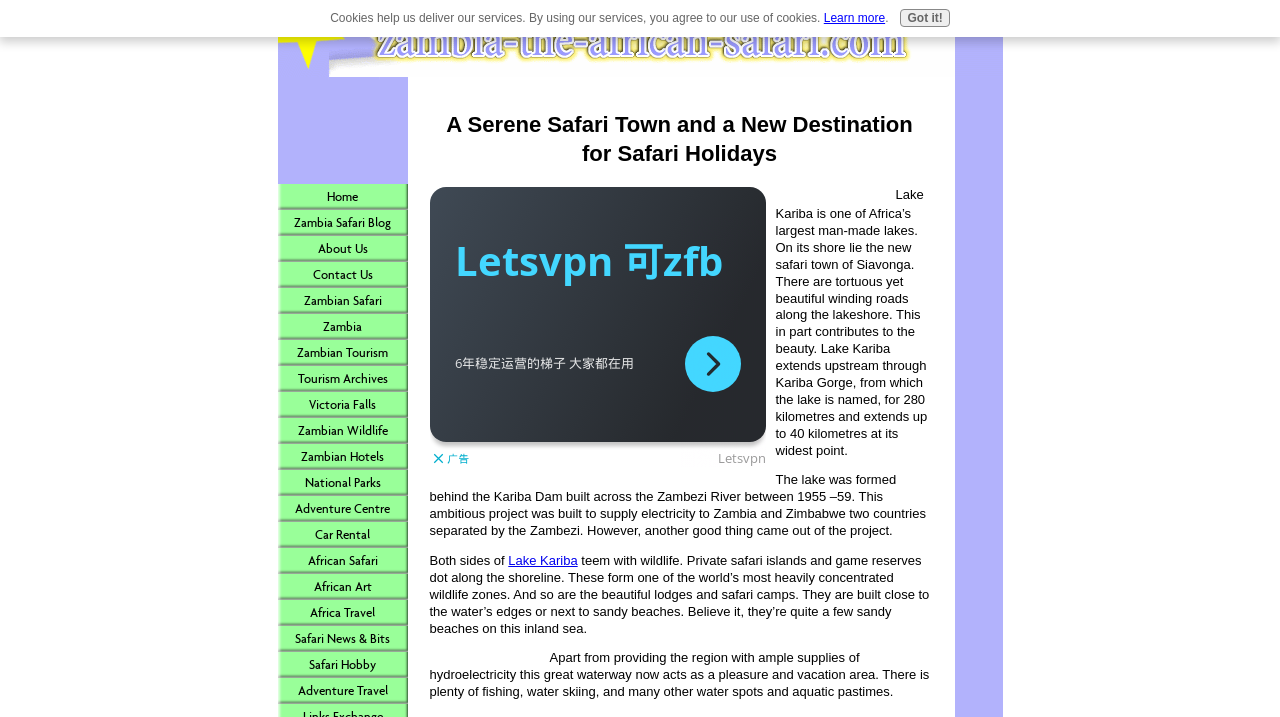How many links are there in the webpage?
Look at the image and answer with only one word or phrase.

21